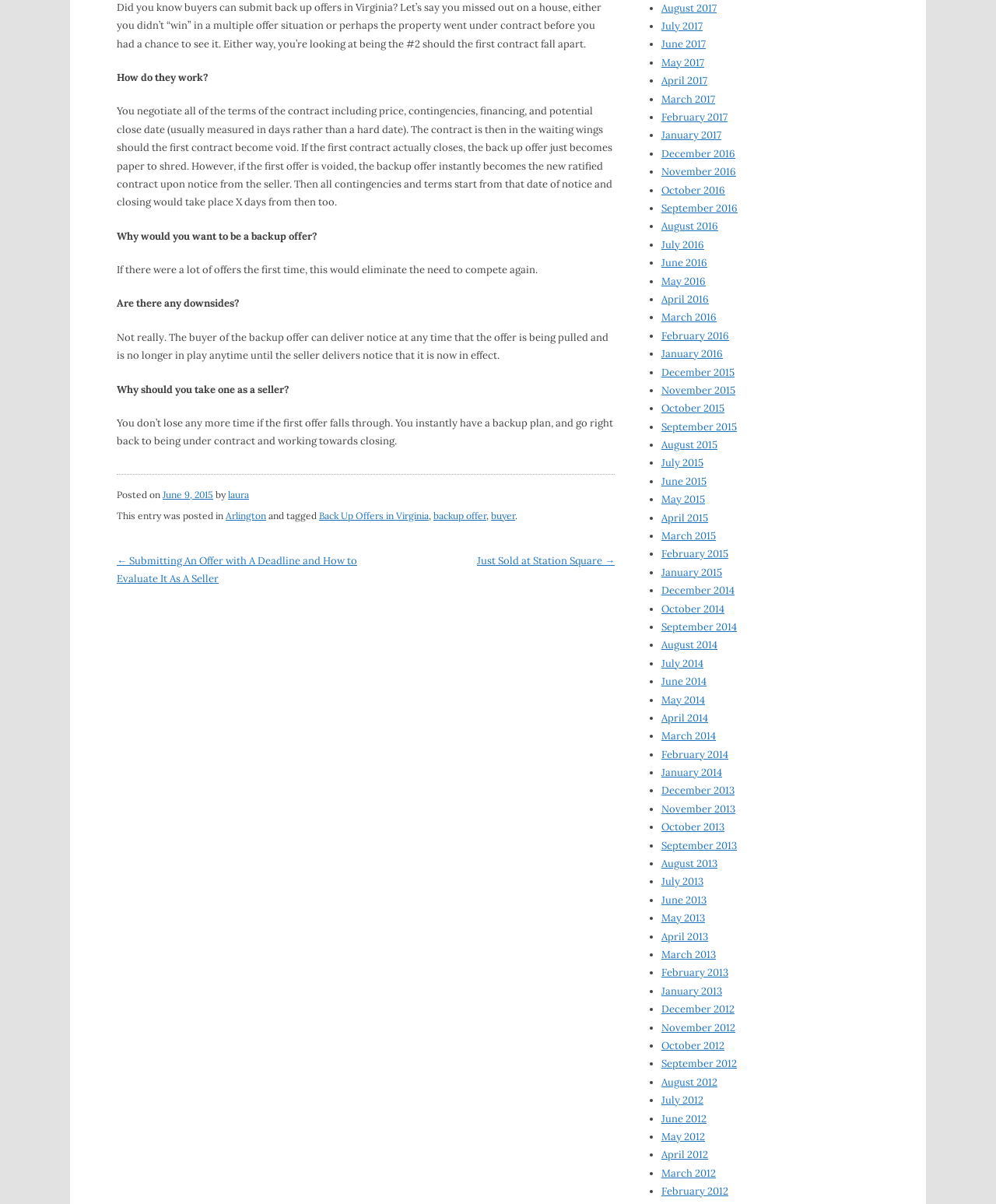Based on the element description buyer, identify the bounding box coordinates for the UI element. The coordinates should be in the format (top-left x, top-left y, bottom-right x, bottom-right y) and within the 0 to 1 range.

[0.493, 0.423, 0.517, 0.433]